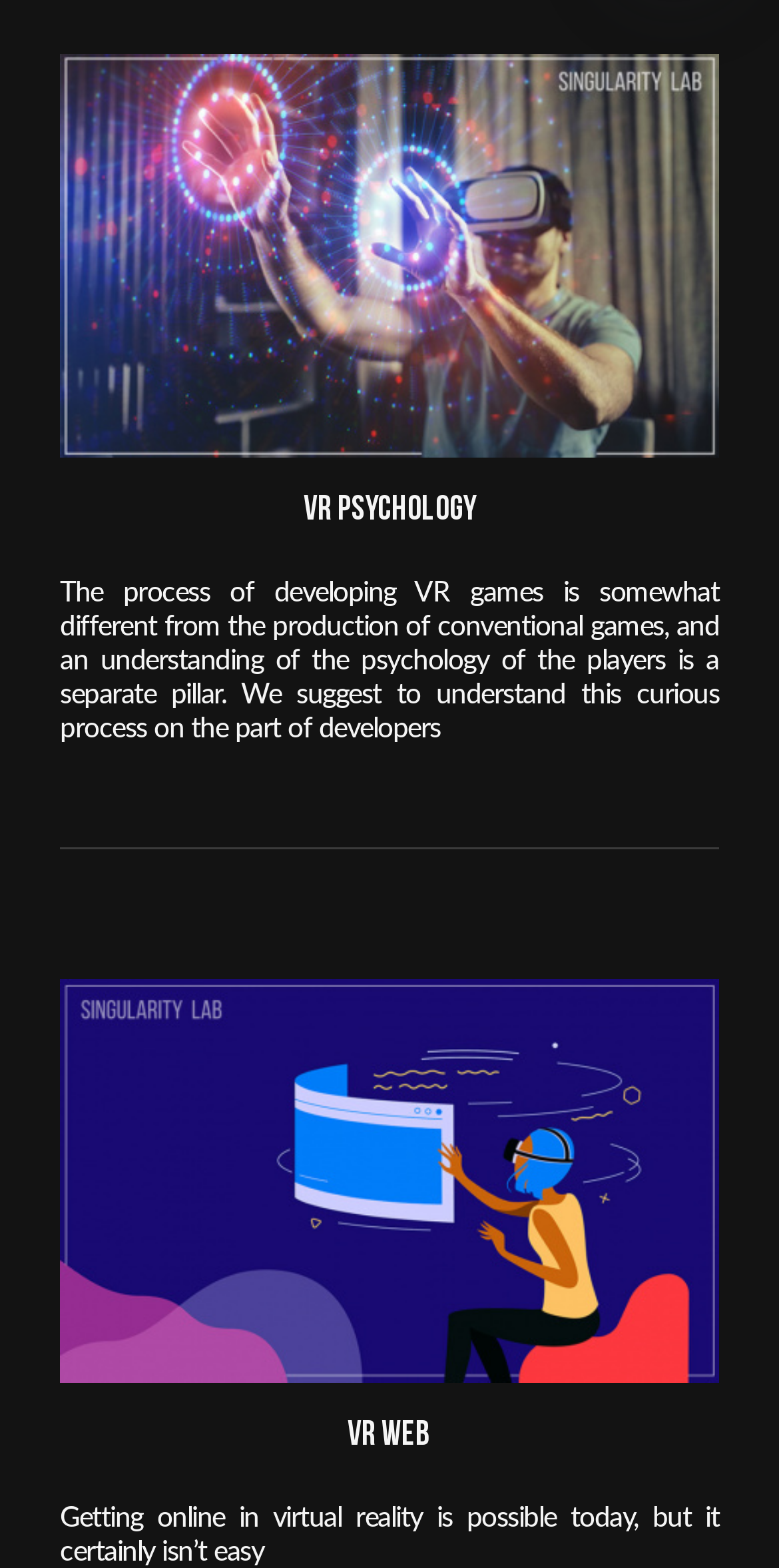Show the bounding box coordinates for the HTML element as described: "parent_node: VR PSYCHOLOGY".

[0.077, 0.034, 0.923, 0.292]